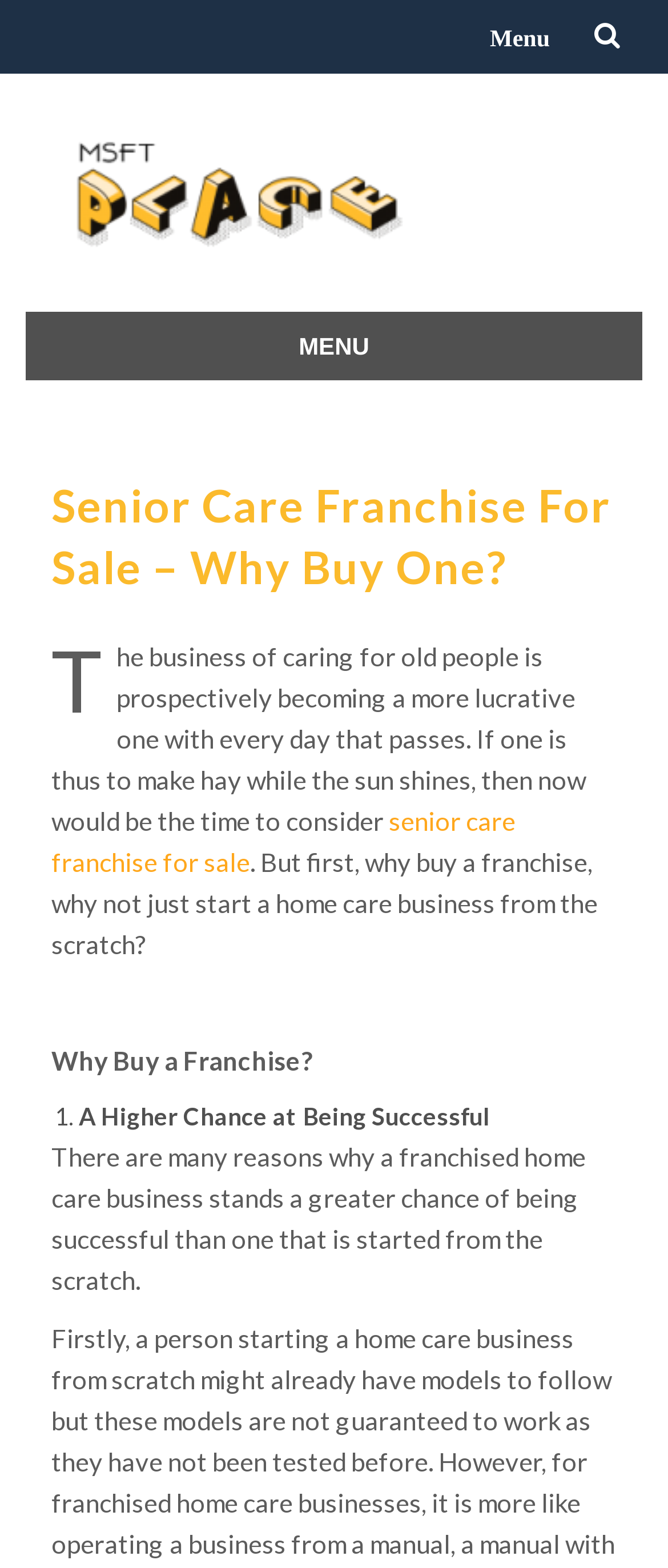Answer the question using only one word or a concise phrase: What is the purpose of the 'MENU' button?

To access primary menu